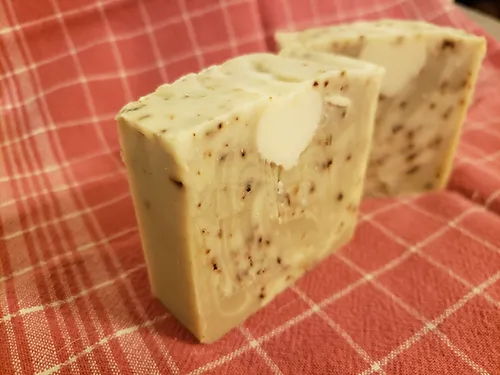What is the inspiration behind the soap?
Answer the question with a single word or phrase by looking at the picture.

Nature